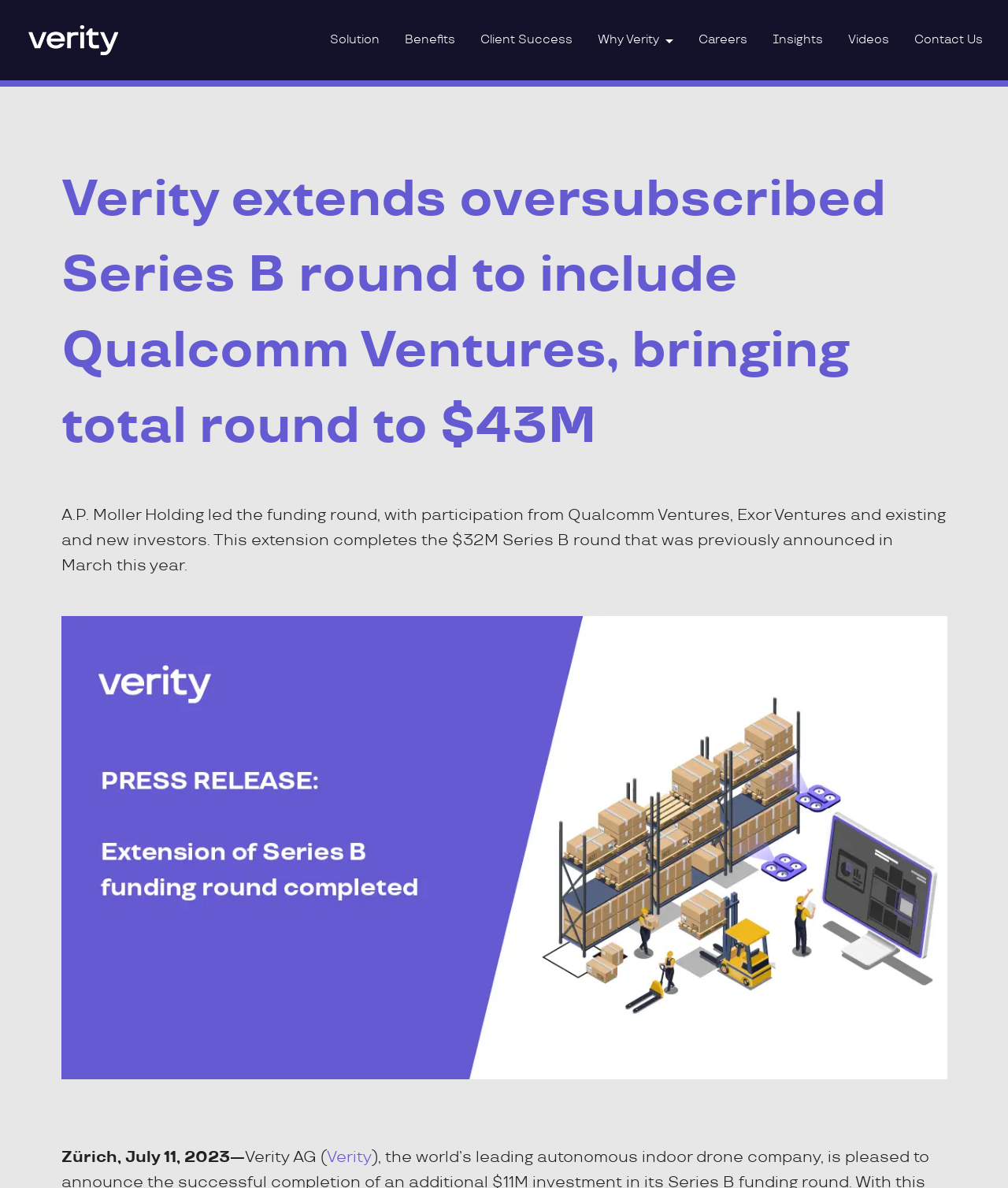Look at the image and give a detailed response to the following question: Who led the funding round?

According to the text 'A.P. Moller Holding led the funding round, with participation from Qualcomm Ventures, Exor', A.P. Moller Holding led the funding round.